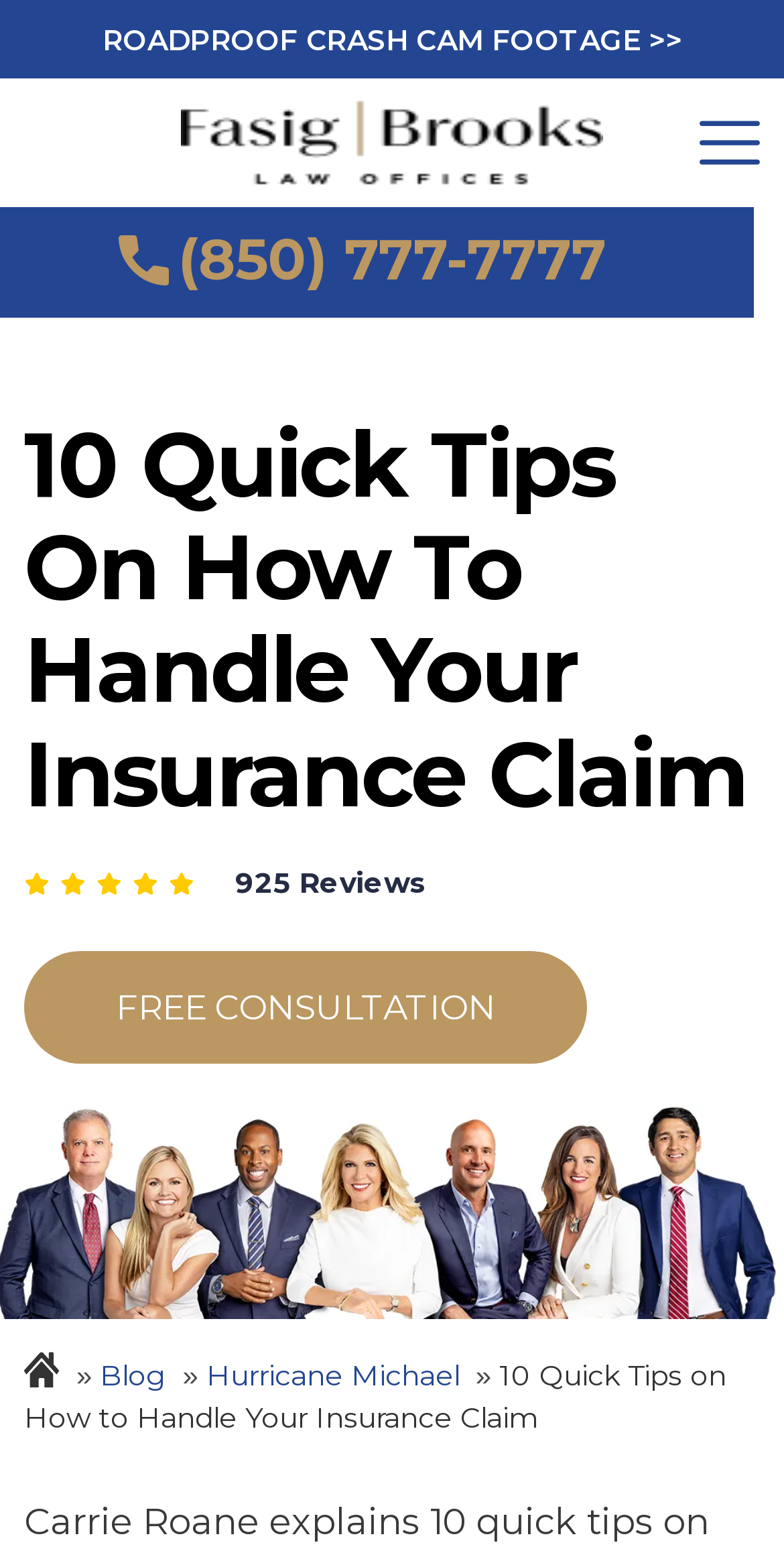Locate the bounding box coordinates of the element you need to click to accomplish the task described by this instruction: "Click the 'FREE CONSULTATION' link".

[0.031, 0.611, 0.749, 0.684]